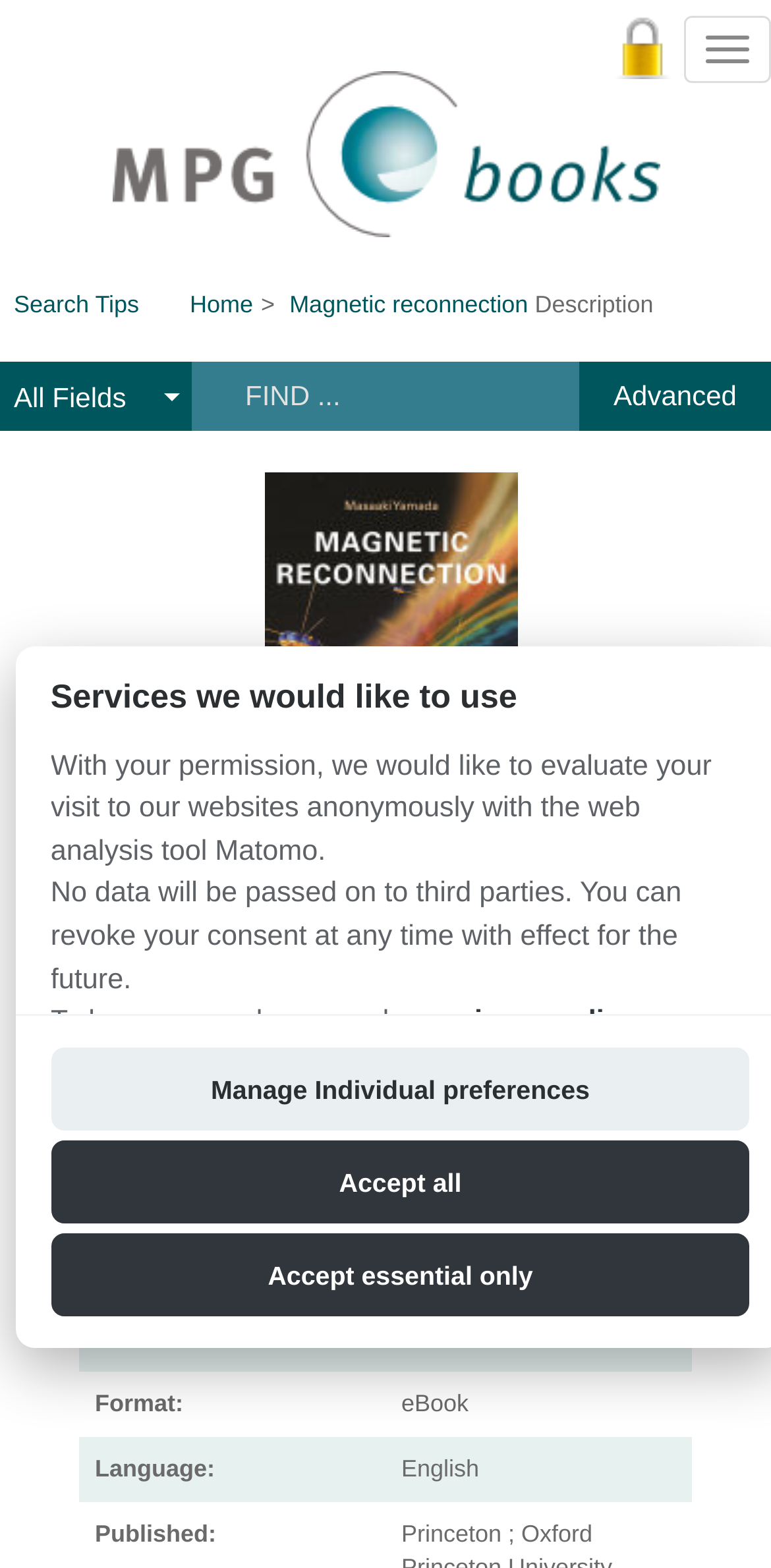What is the language of this book?
Please respond to the question thoroughly and include all relevant details.

I found the language of the book by looking at the gridcell element that says 'English' under the rowheader 'Language:'.